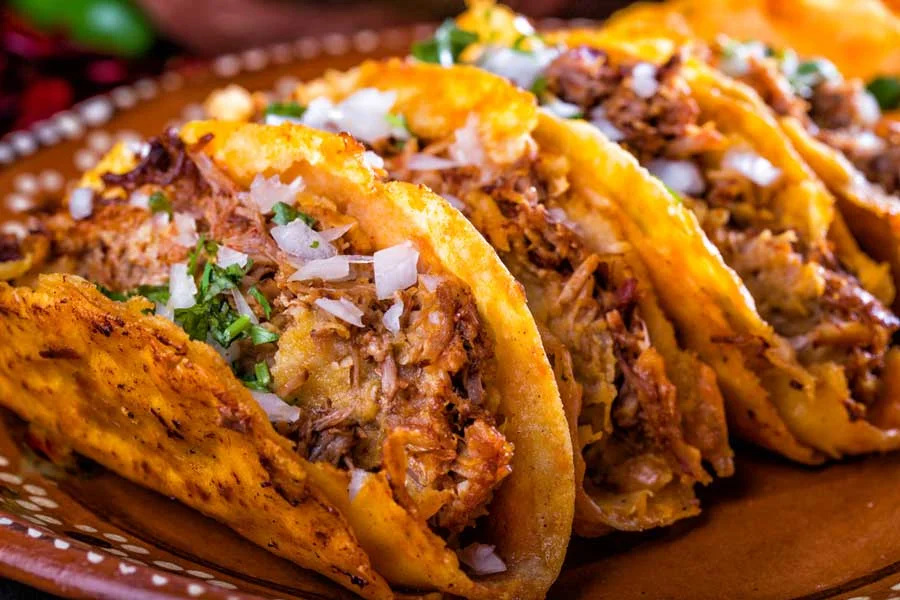Provide a comprehensive description of the image.

Delve into the vibrant world of Mexican cuisine with this enticing image of traditional tacos, a quintessential dish that embodies the rich flavors and cultural heritage of Mexico. The plate showcases a generous serving of tacos, highlighting expertly crafted tortillas filled with tender, savory meat and garnished with fresh ingredients such as diced onions and cilantro. The warm, inviting color of the tortillas contrasts beautifully with the succulent filling, inviting you to indulge in a culinary experience that celebrates authenticity and craftsmanship. This visual representation perfectly complements the overarching theme of discovering hidden culinary gems, suggesting a delightful journey through the tastes and textures that make Mexican food a beloved favorite. Experience the artistry and passion that infuse each bite!